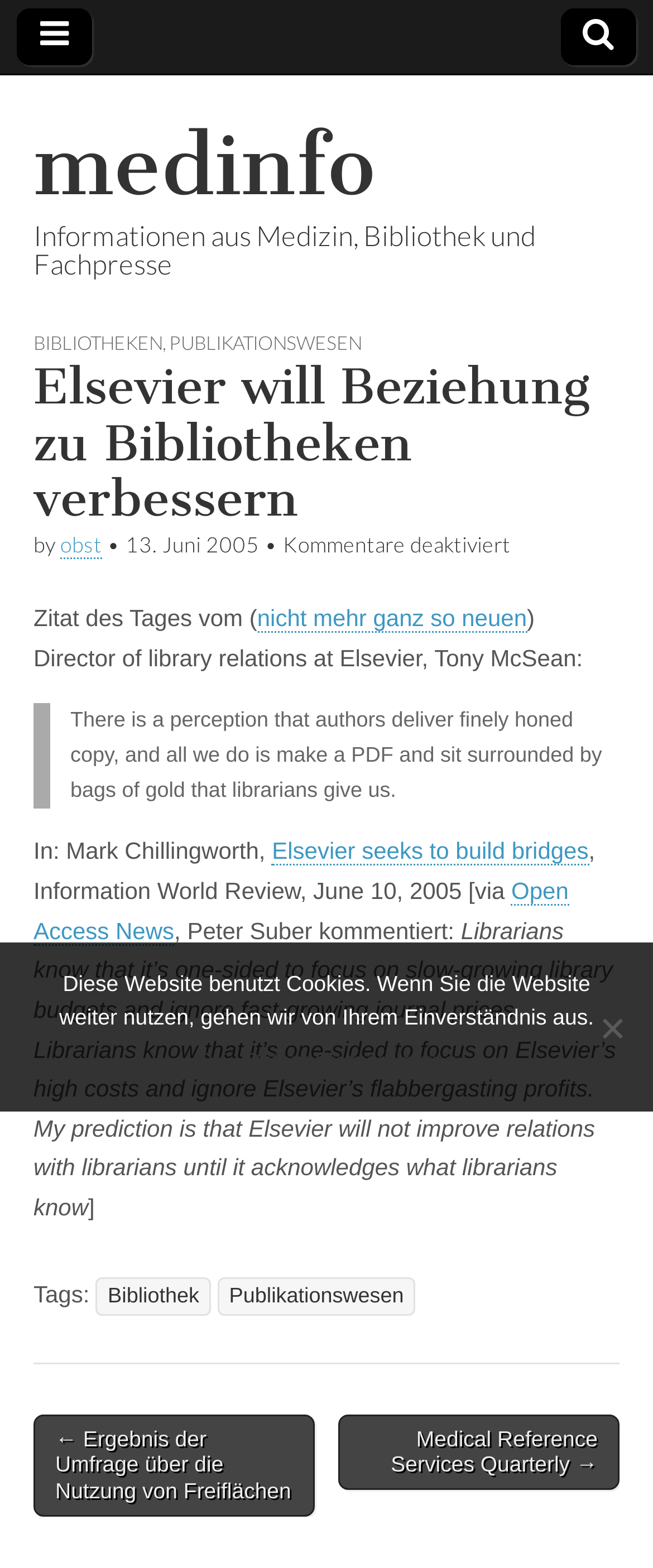Please locate the bounding box coordinates of the element that needs to be clicked to achieve the following instruction: "Click on the link to medinfo". The coordinates should be four float numbers between 0 and 1, i.e., [left, top, right, bottom].

[0.051, 0.072, 0.574, 0.137]